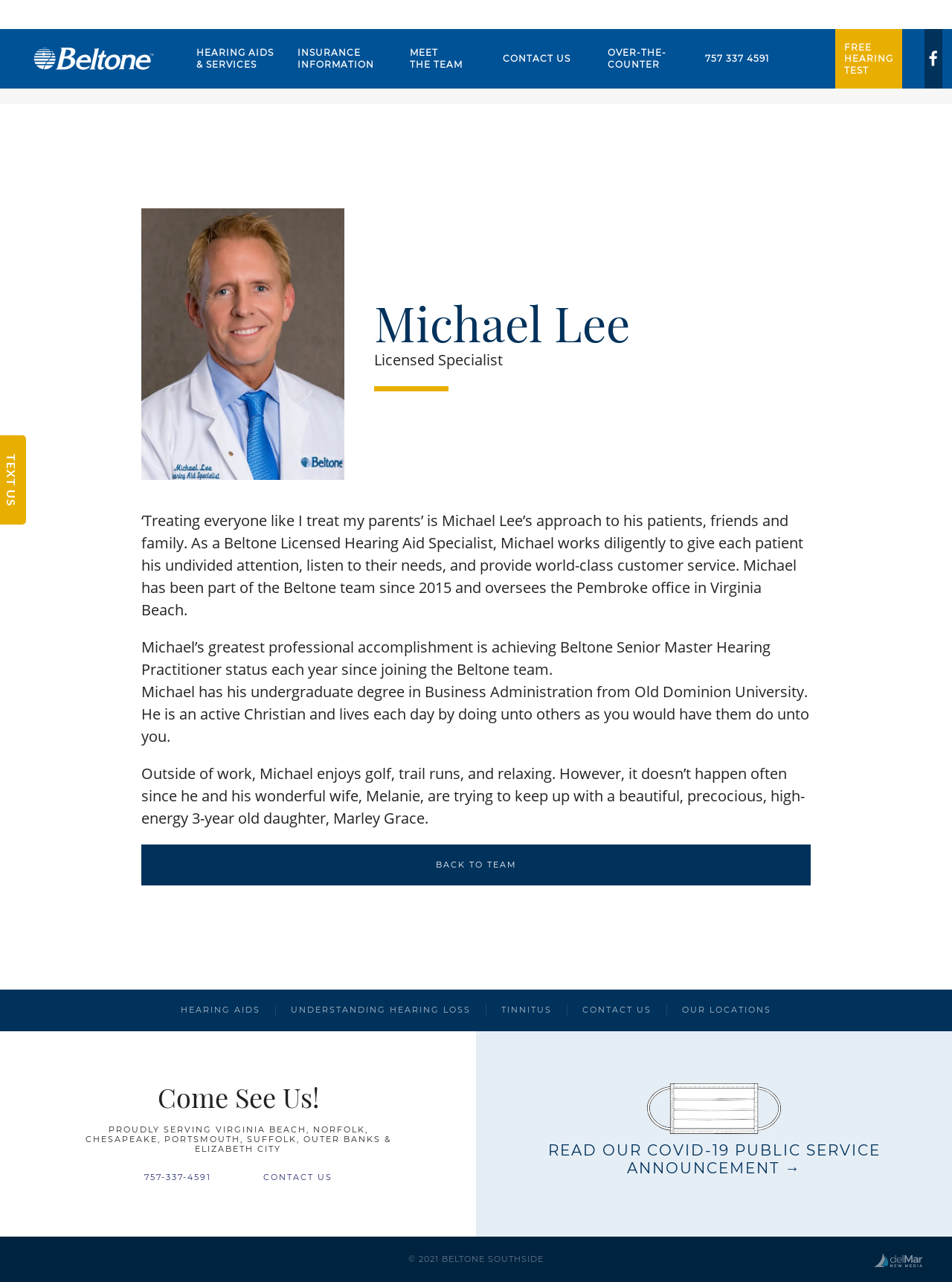What is Michael Lee's profession?
Using the picture, provide a one-word or short phrase answer.

Licensed Hearing Aid Specialist